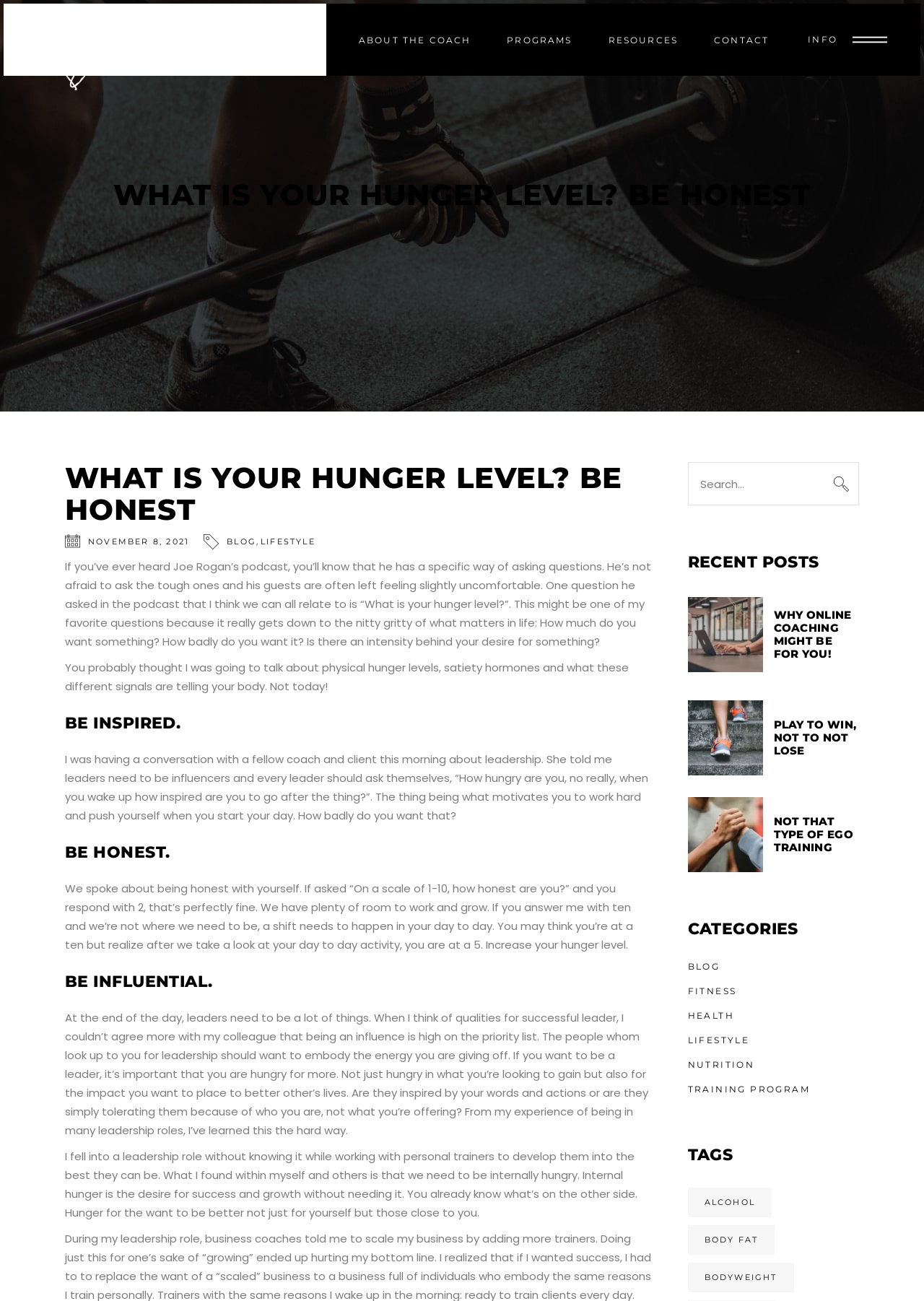Locate the bounding box coordinates of the clickable region necessary to complete the following instruction: "Click the logo". Provide the coordinates in the format of four float numbers between 0 and 1, i.e., [left, top, right, bottom].

[0.039, 0.003, 0.169, 0.069]